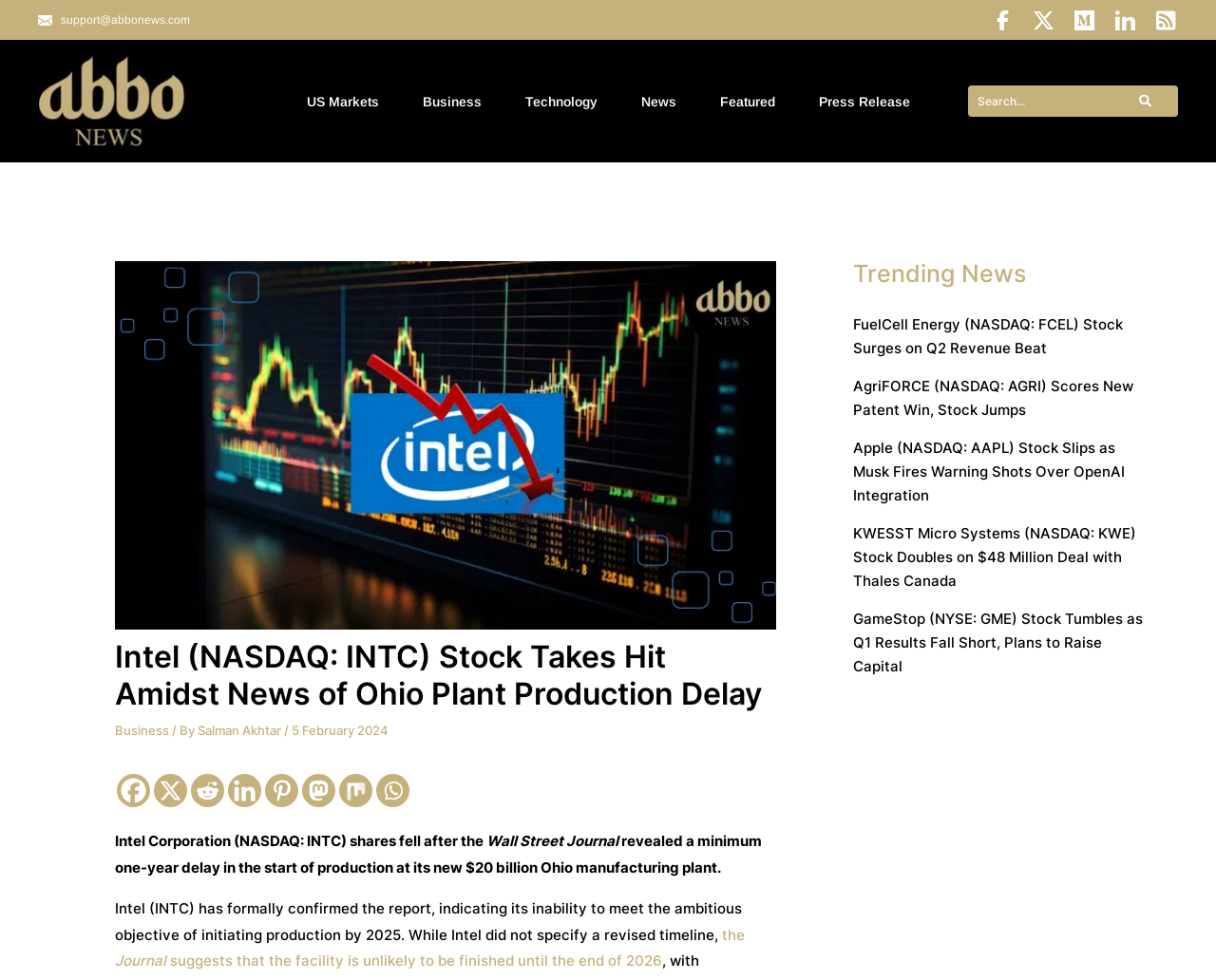Find the bounding box coordinates of the UI element according to this description: "Featured".

[0.592, 0.096, 0.637, 0.11]